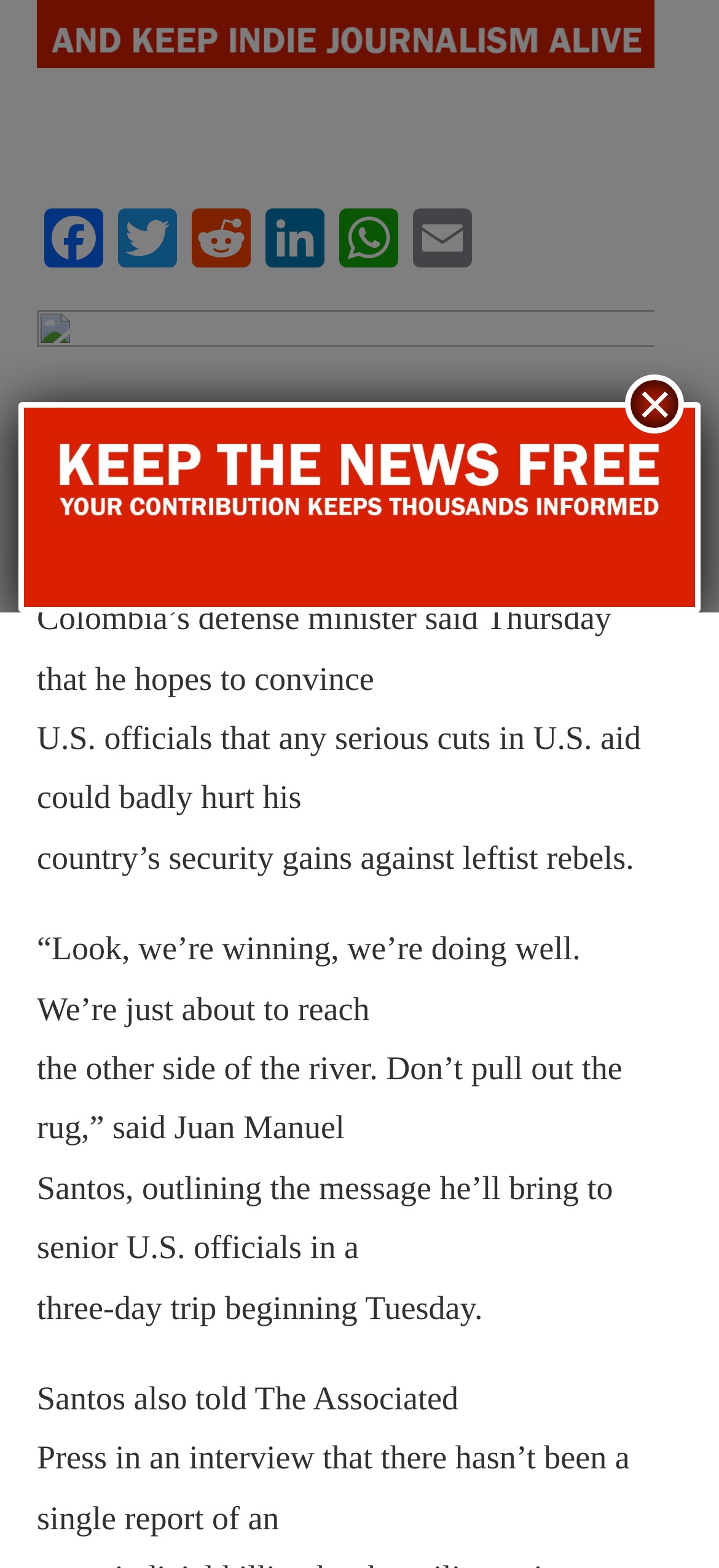Extract the bounding box coordinates of the UI element described: "Reddit". Provide the coordinates in the format [left, top, right, bottom] with values ranging from 0 to 1.

[0.256, 0.133, 0.359, 0.176]